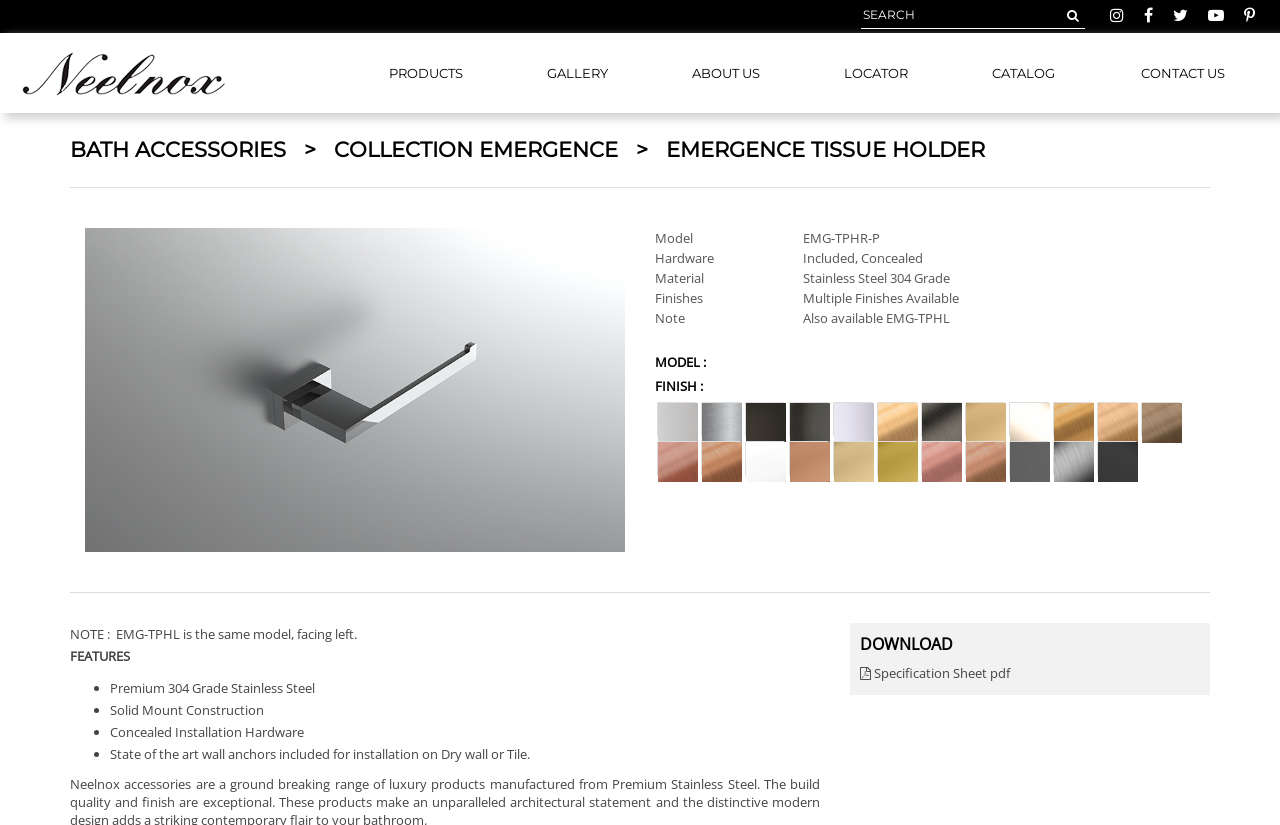Highlight the bounding box coordinates of the element that should be clicked to carry out the following instruction: "search for products". The coordinates must be given as four float numbers ranging from 0 to 1, i.e., [left, top, right, bottom].

[0.673, 0.006, 0.829, 0.029]